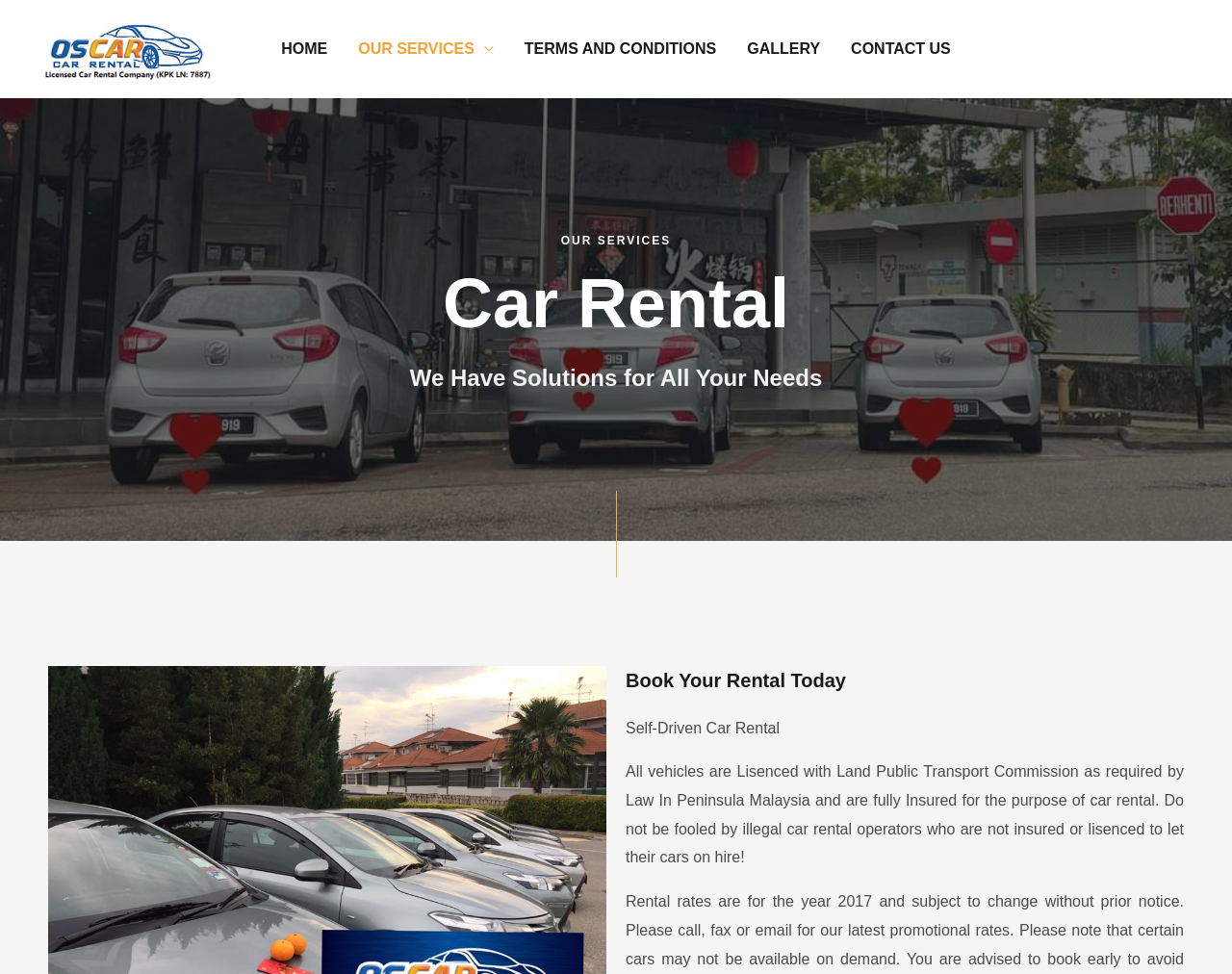Utilize the details in the image to give a detailed response to the question: What is the name of the car rental company?

The name of the car rental company can be found in the top-left corner of the webpage, which is also the text of the link element with bounding box coordinates [0.031, 0.041, 0.172, 0.058].